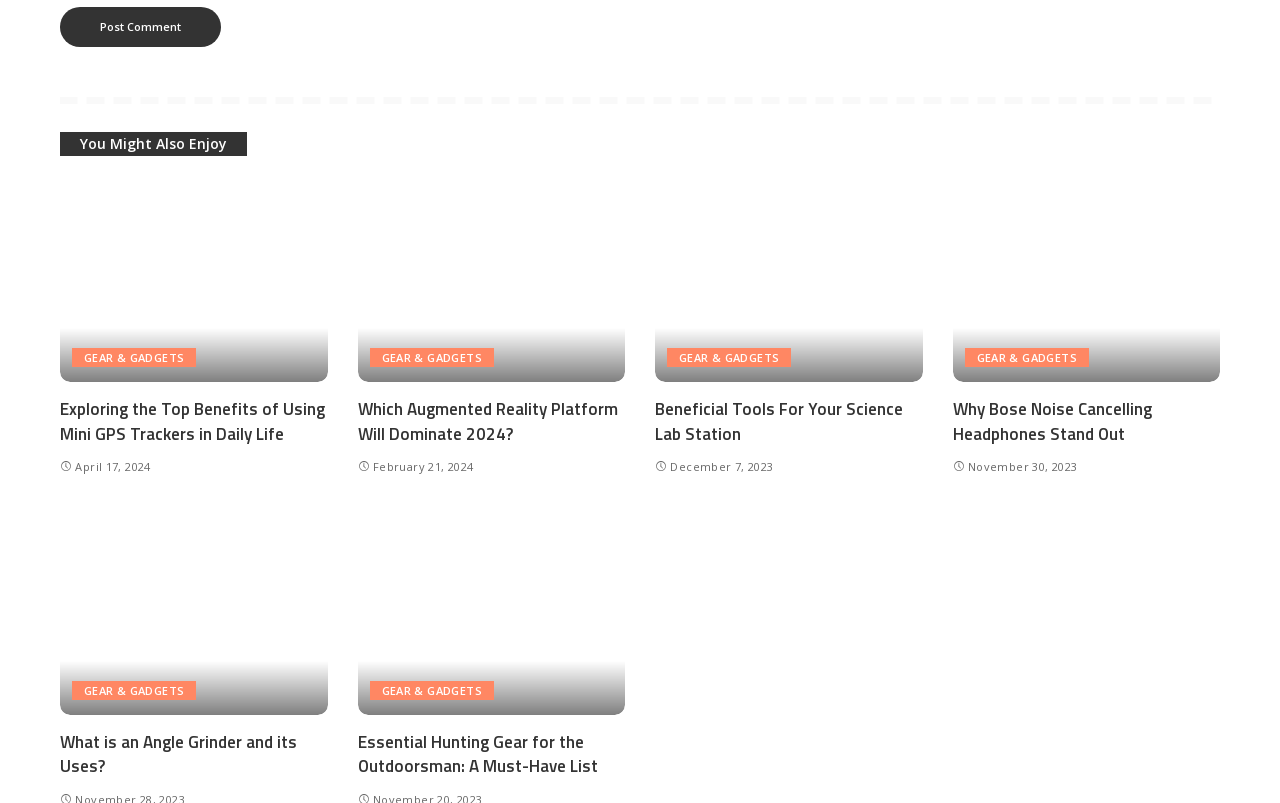Locate the bounding box coordinates of the clickable region to complete the following instruction: "Contact through CONTACT."

None